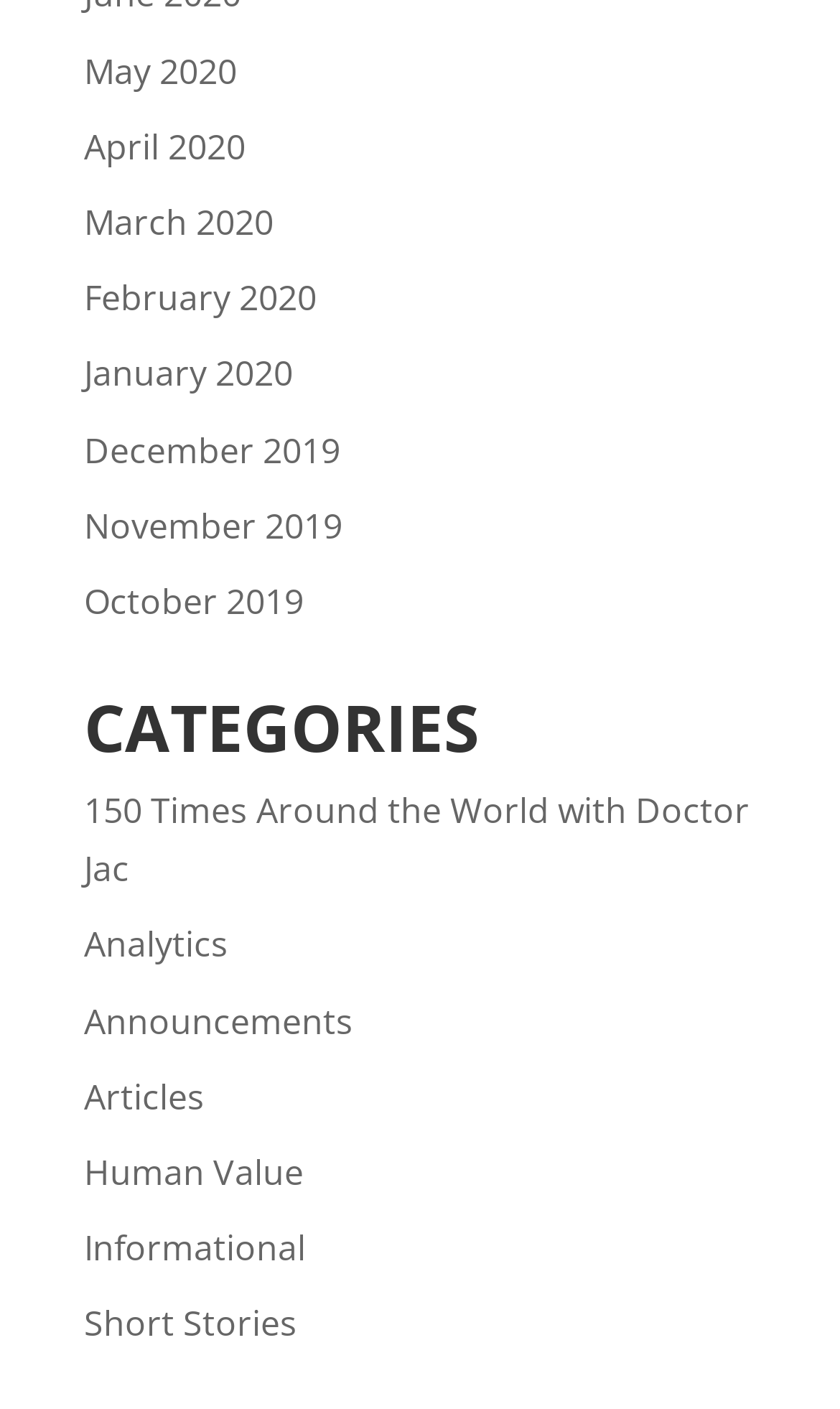How many categories are listed?
Look at the image and answer the question using a single word or phrase.

9